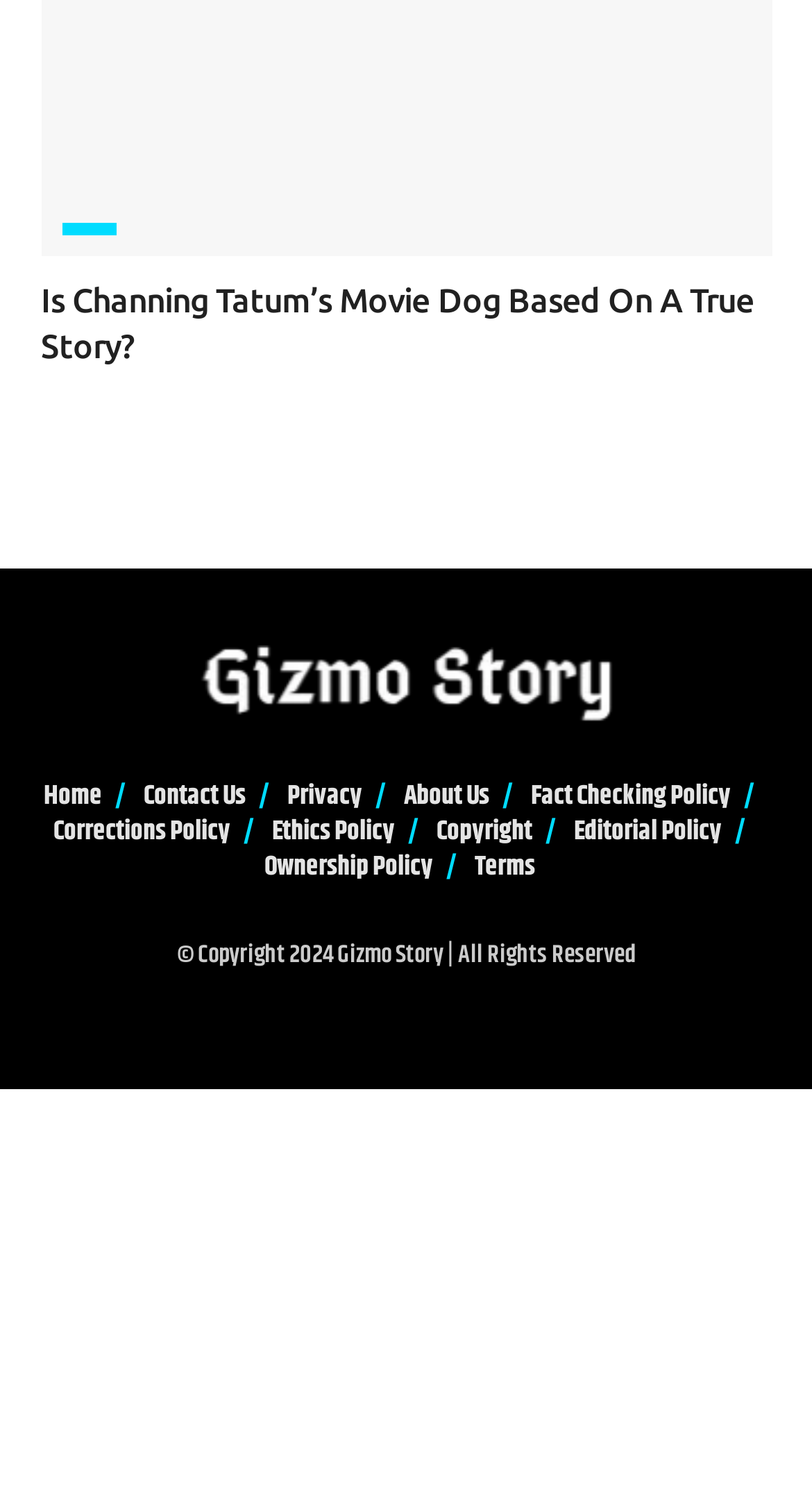Based on the image, provide a detailed and complete answer to the question: 
What is the topic of the main article?

The main article's heading is 'Is Channing Tatum’s Movie Dog Based On A True Story?' which indicates that the topic of the main article is about Channing Tatum's movie dog.